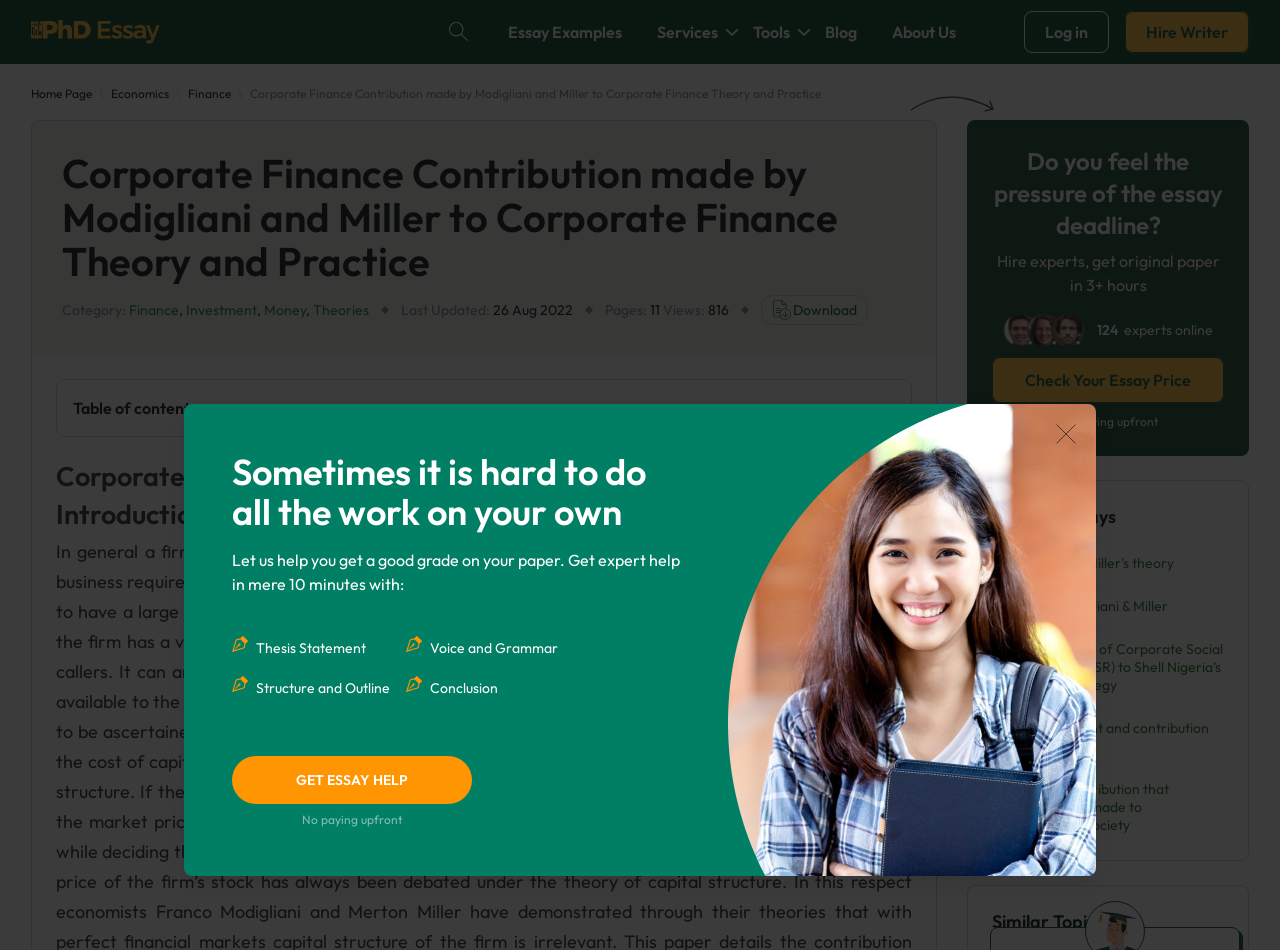Identify the bounding box coordinates of the part that should be clicked to carry out this instruction: "Click the 'GET ESSAY HELP' link".

[0.181, 0.796, 0.369, 0.846]